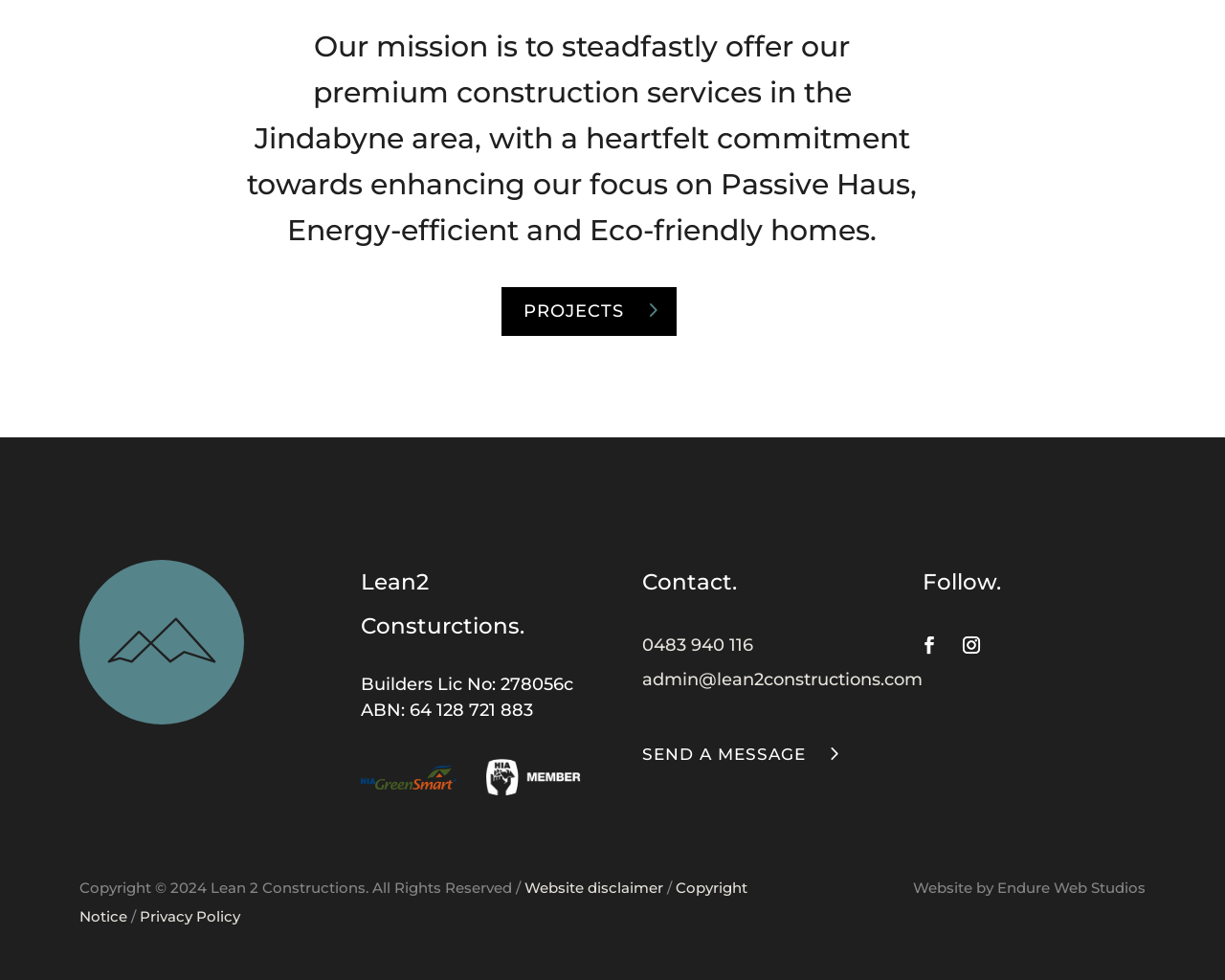Based on the provided description, "Website by Endure Web Studios", find the bounding box of the corresponding UI element in the screenshot.

[0.745, 0.896, 0.935, 0.915]